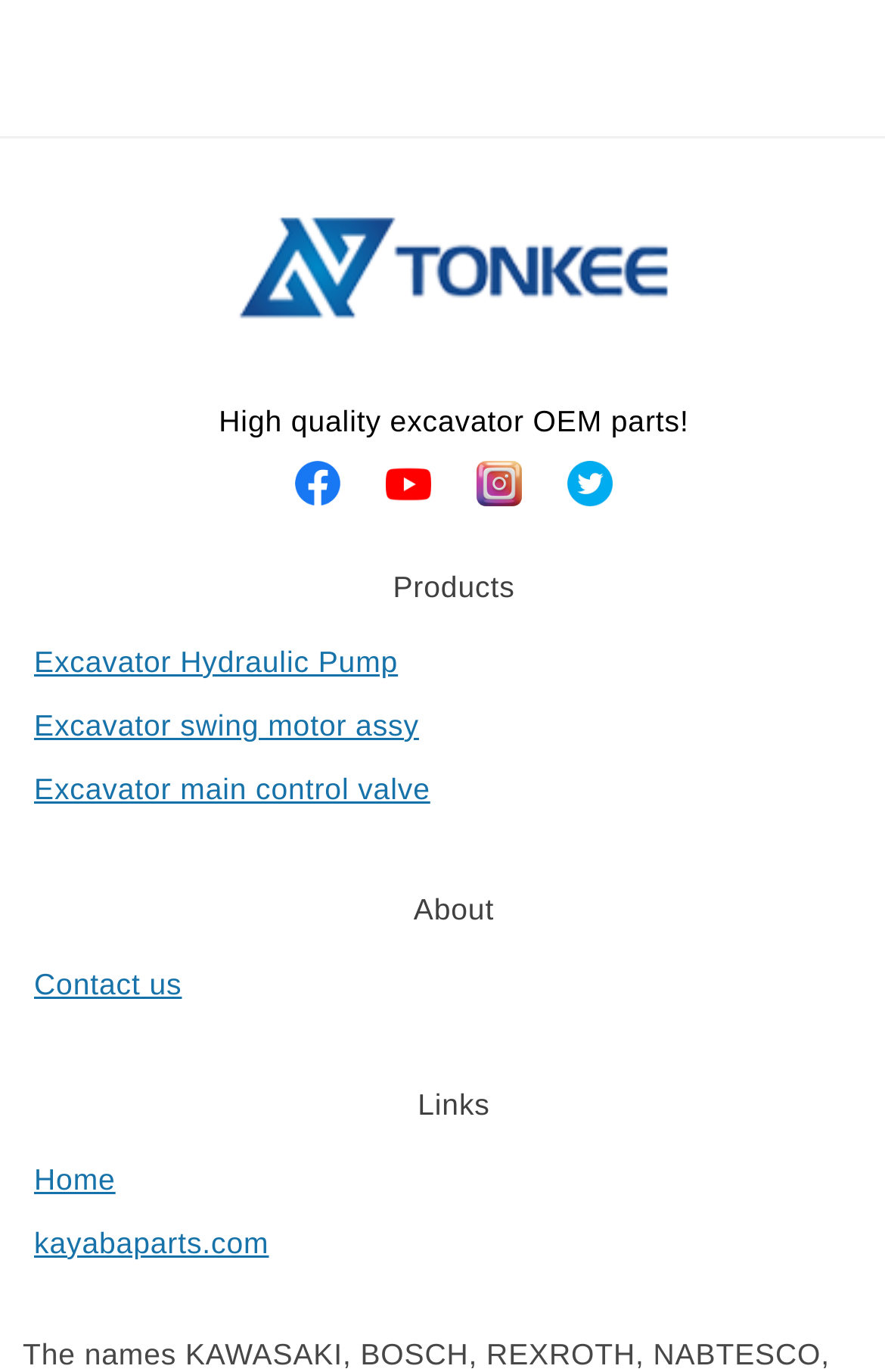Please find the bounding box coordinates of the element that you should click to achieve the following instruction: "Go to the About page". The coordinates should be presented as four float numbers between 0 and 1: [left, top, right, bottom].

[0.026, 0.64, 1.0, 0.686]